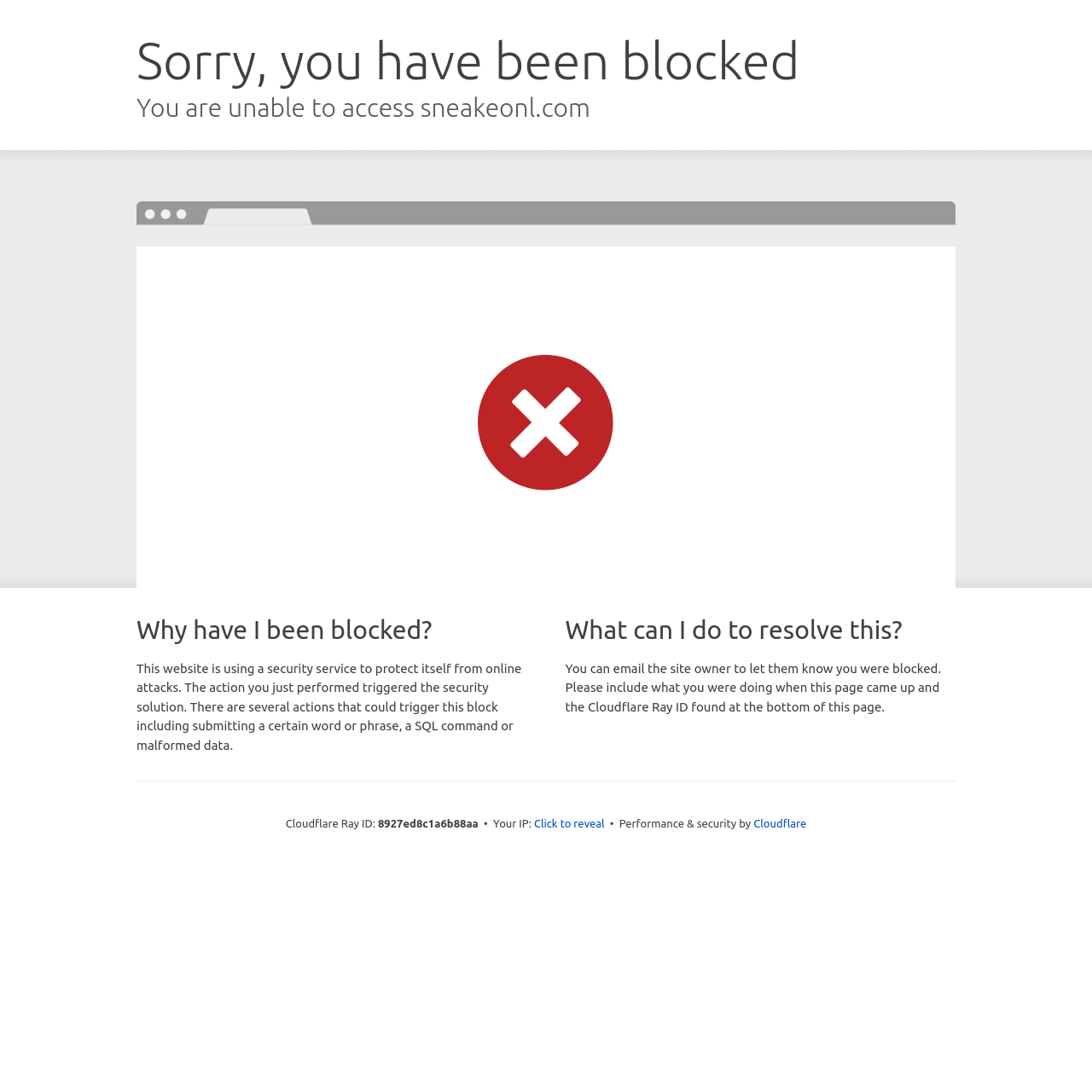Identify the main title of the webpage and generate its text content.

Sorry, you have been blocked